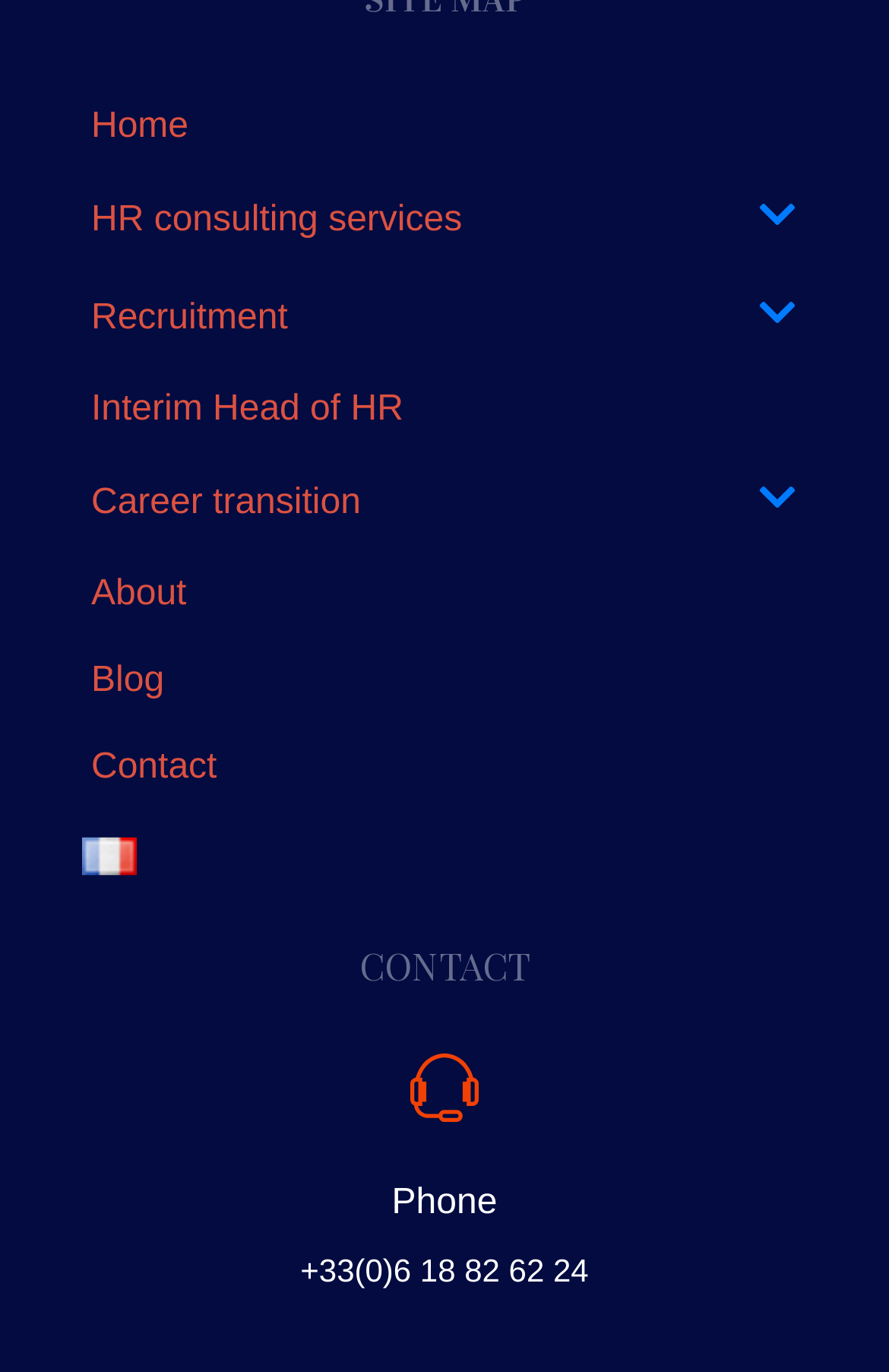What is the phone number provided on the webpage?
Based on the screenshot, provide your answer in one word or phrase.

+33(0)6 18 82 62 24